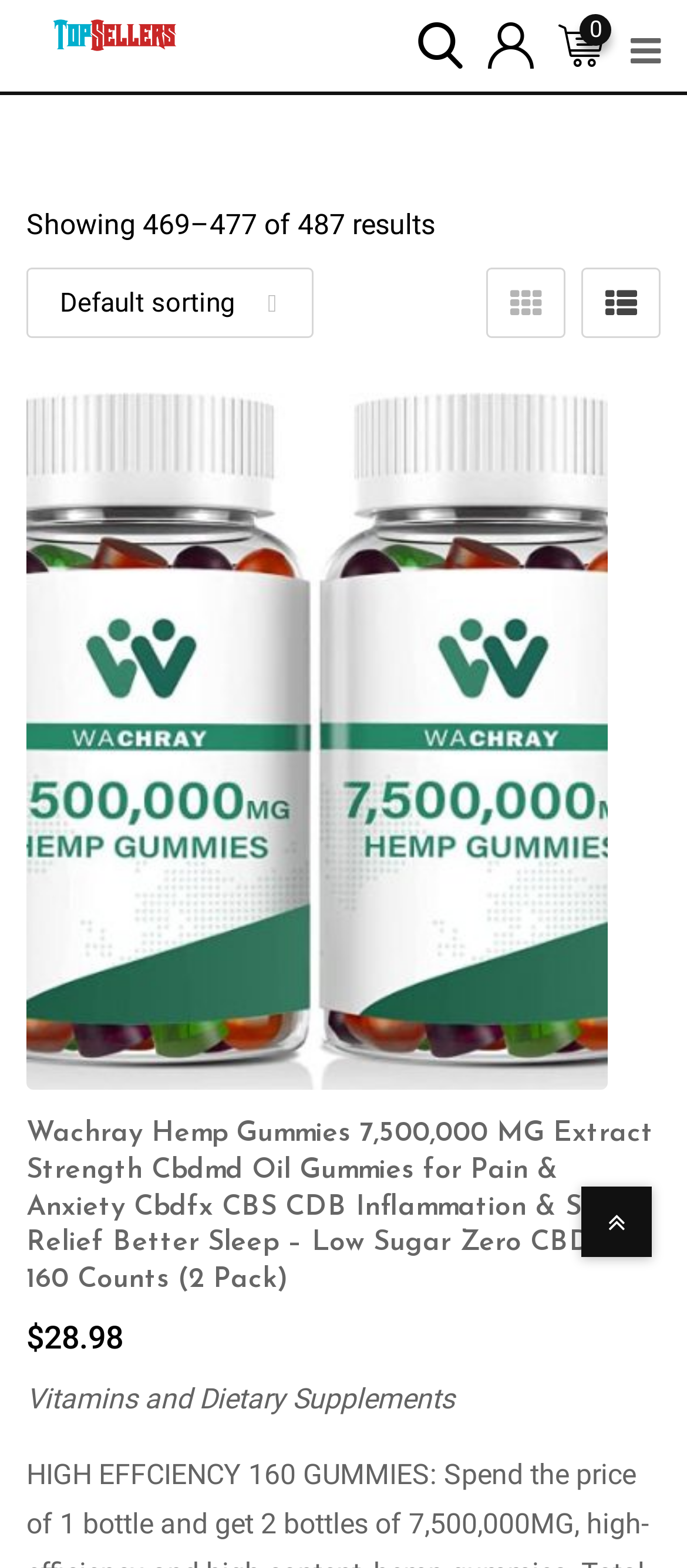Use a single word or phrase to answer the question:
How many results are shown on this page?

9